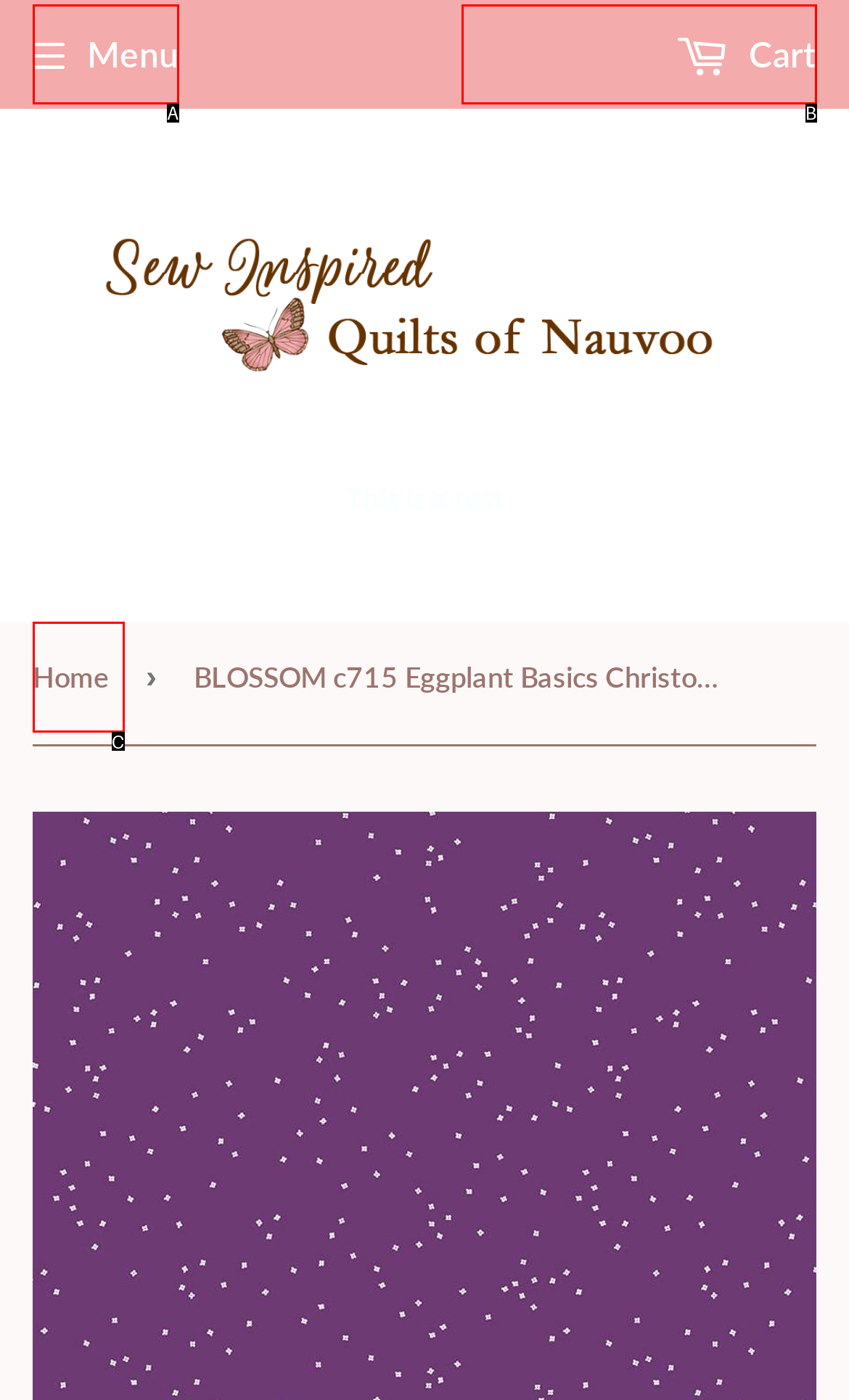Refer to the description: Cart 0 and choose the option that best fits. Provide the letter of that option directly from the options.

B